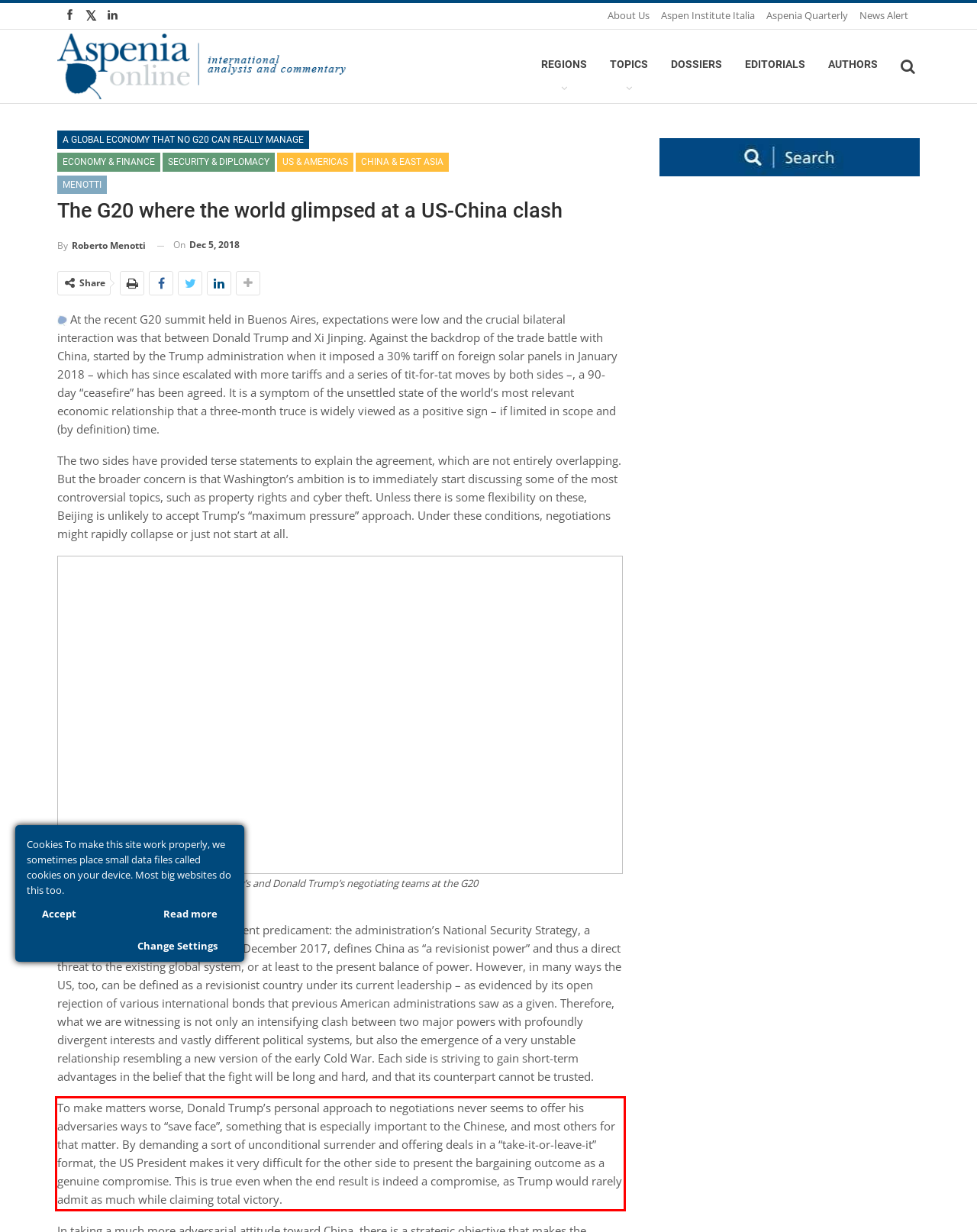You are provided with a screenshot of a webpage that includes a red bounding box. Extract and generate the text content found within the red bounding box.

To make matters worse, Donald Trump’s personal approach to negotiations never seems to offer his adversaries ways to “save face”, something that is especially important to the Chinese, and most others for that matter. By demanding a sort of unconditional surrender and offering deals in a “take-it-or-leave-it” format, the US President makes it very difficult for the other side to present the bargaining outcome as a genuine compromise. This is true even when the end result is indeed a compromise, as Trump would rarely admit as much while claiming total victory.